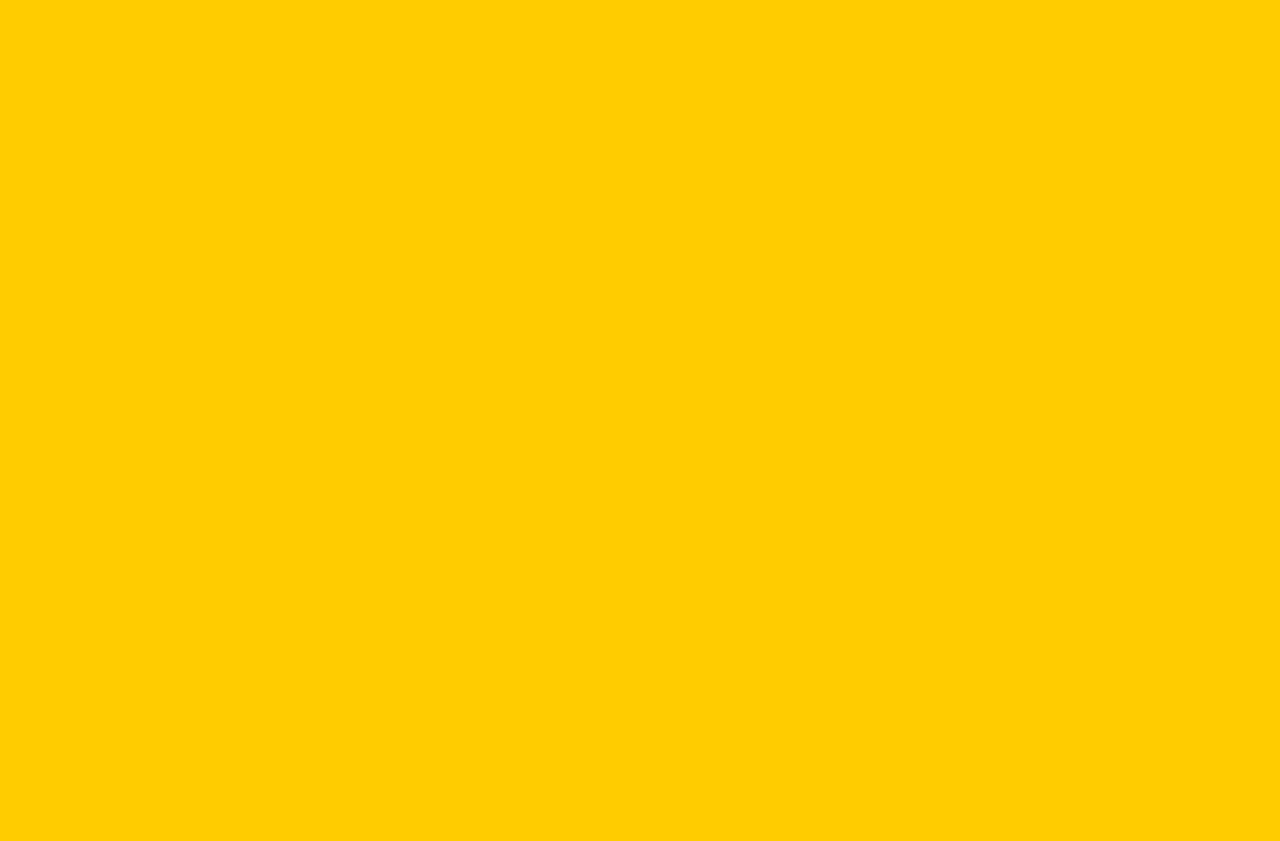Pinpoint the bounding box coordinates of the area that must be clicked to complete this instruction: "visit the European Education and Culture Executive Agency website".

[0.323, 0.366, 0.365, 0.389]